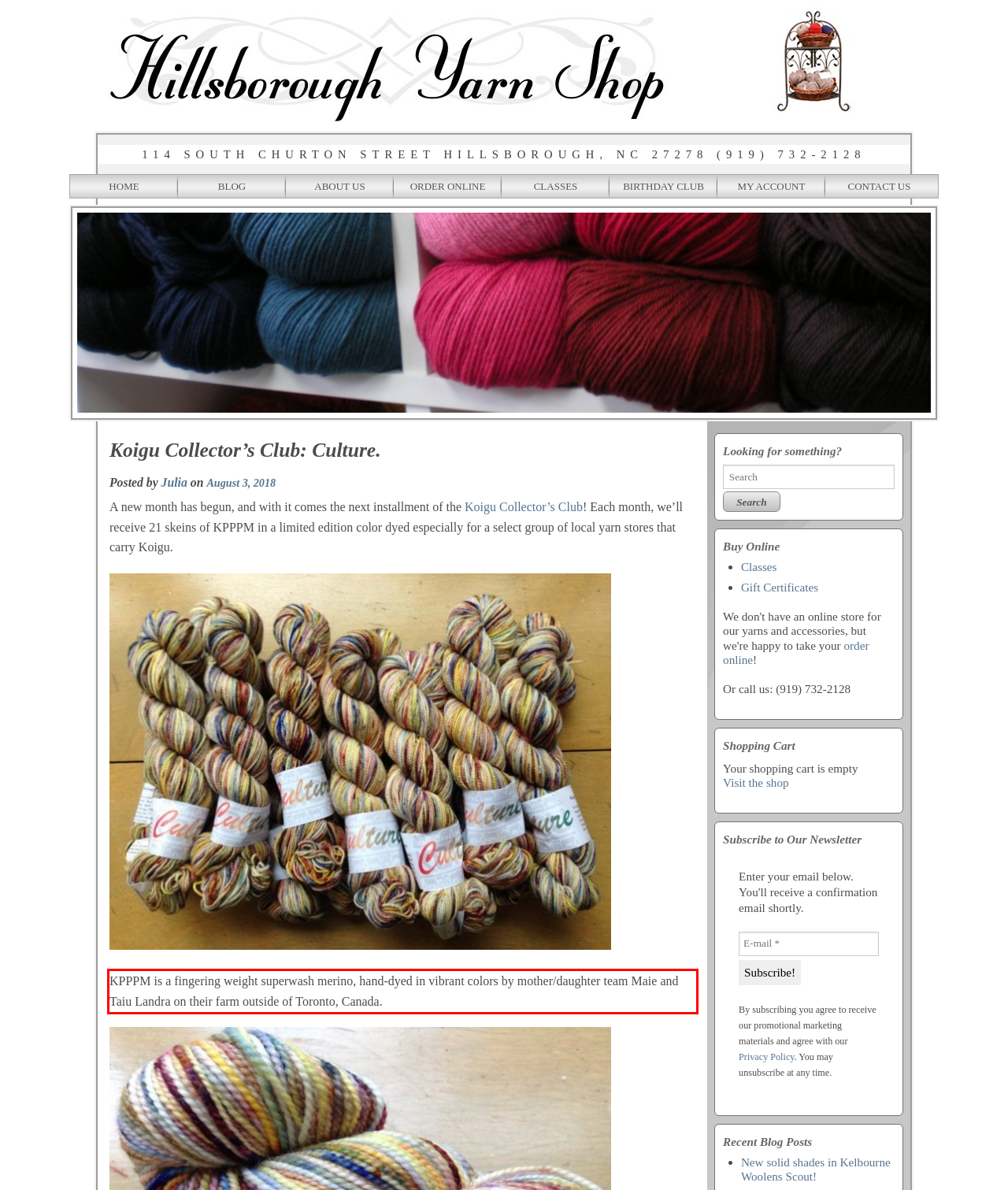You have a screenshot of a webpage with a red bounding box. Identify and extract the text content located inside the red bounding box.

KPPPM is a fingering weight superwash merino, hand-dyed in vibrant colors by mother/daughter team Maie and Taiu Landra on their farm outside of Toronto, Canada.